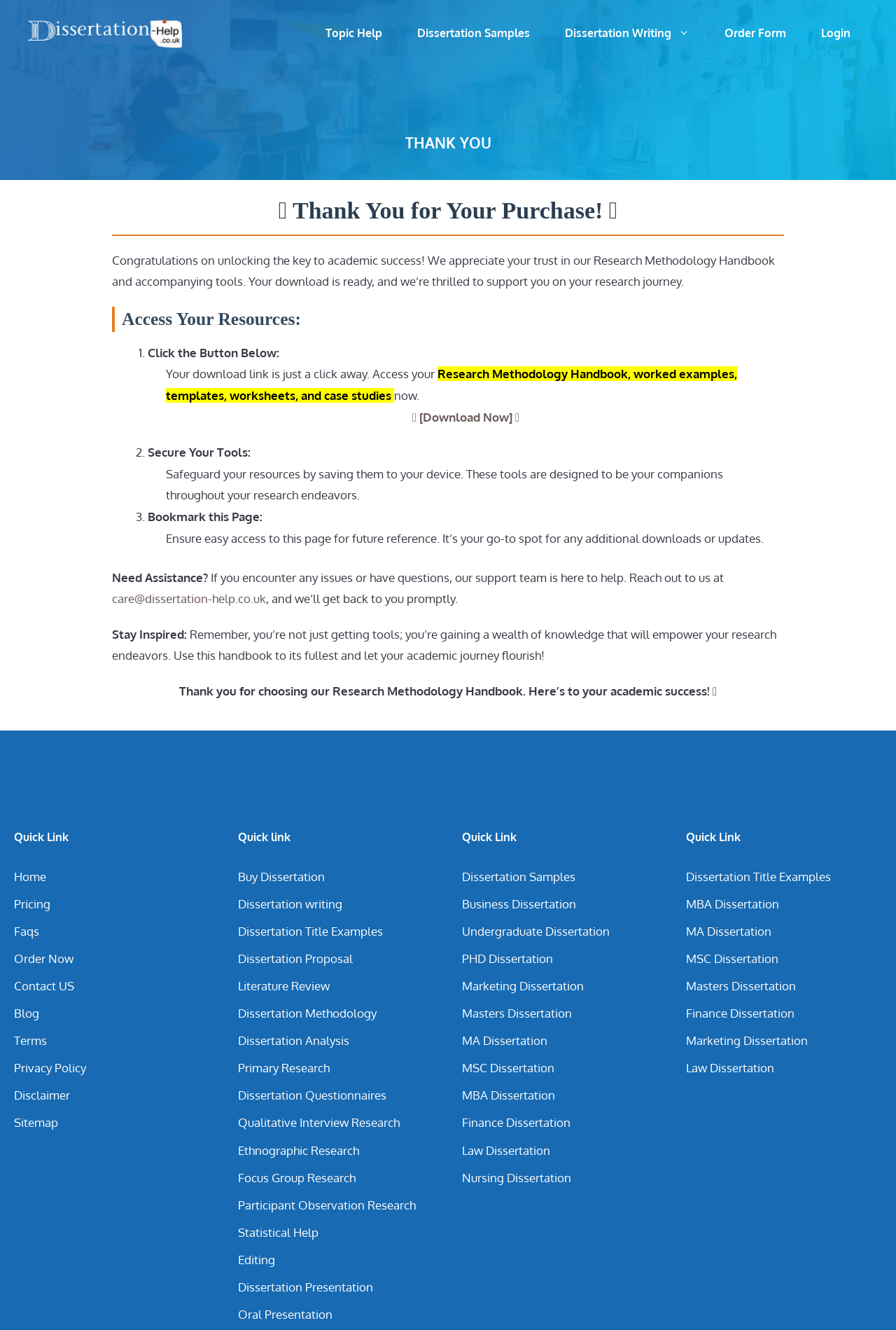Identify the bounding box coordinates necessary to click and complete the given instruction: "Contact the support team".

[0.125, 0.428, 0.232, 0.439]